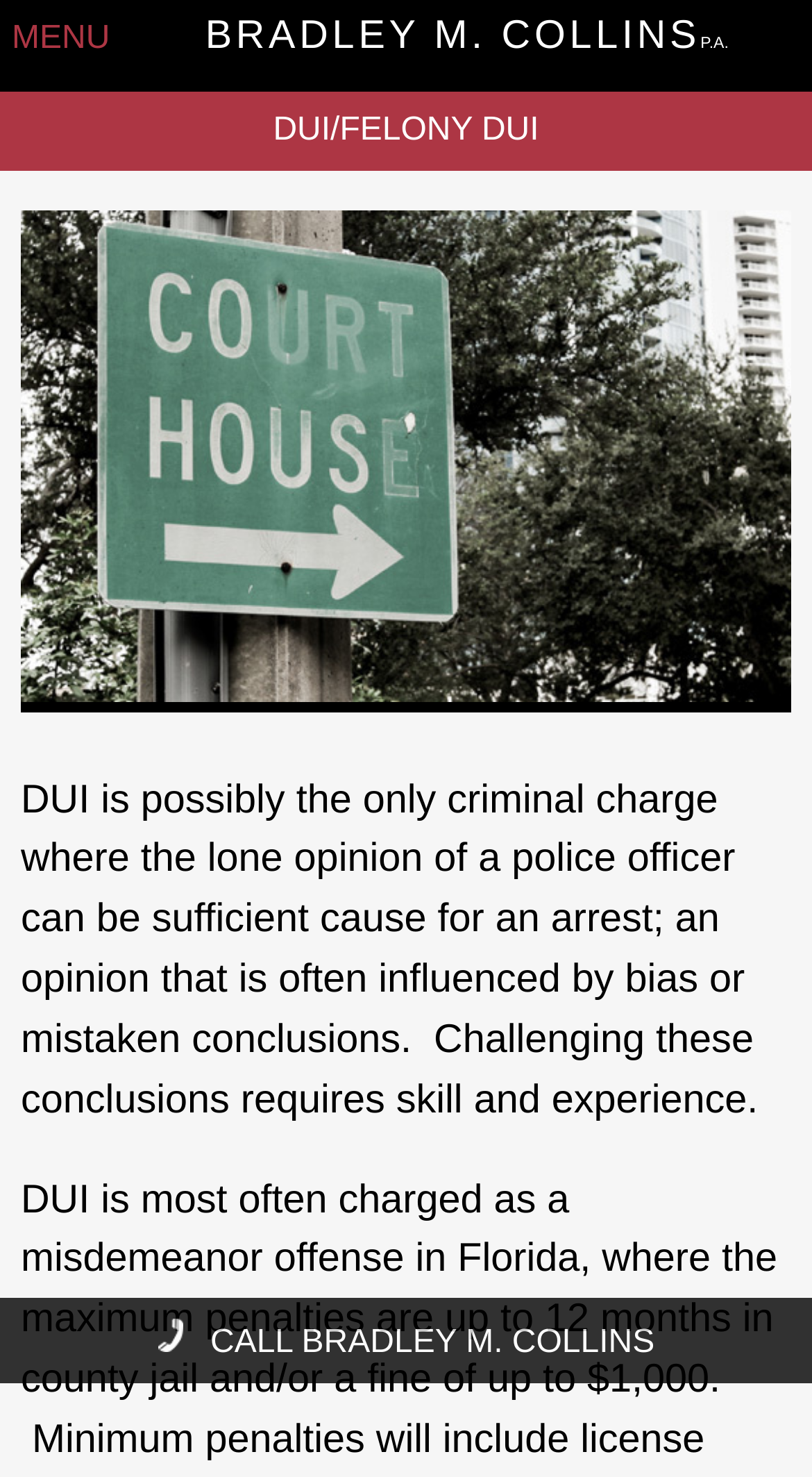Determine the bounding box for the described UI element: "Call Bradley M. Collins".

[0.194, 0.897, 0.806, 0.921]